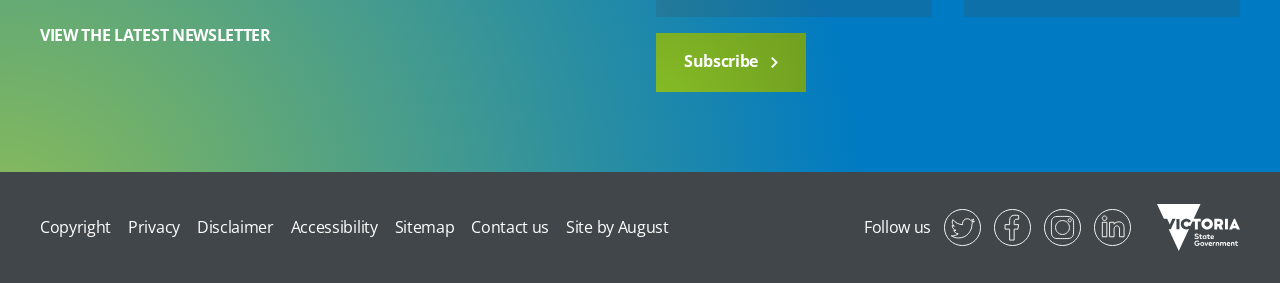Look at the image and answer the question in detail:
What type of links are listed at the bottom of the page?

The links at the bottom of the page, including 'Copyright', 'Privacy', 'Disclaimer', 'Accessibility', 'Sitemap', 'Contact us', and 'Site by August', are typical footer links that provide information about the website and its policies.